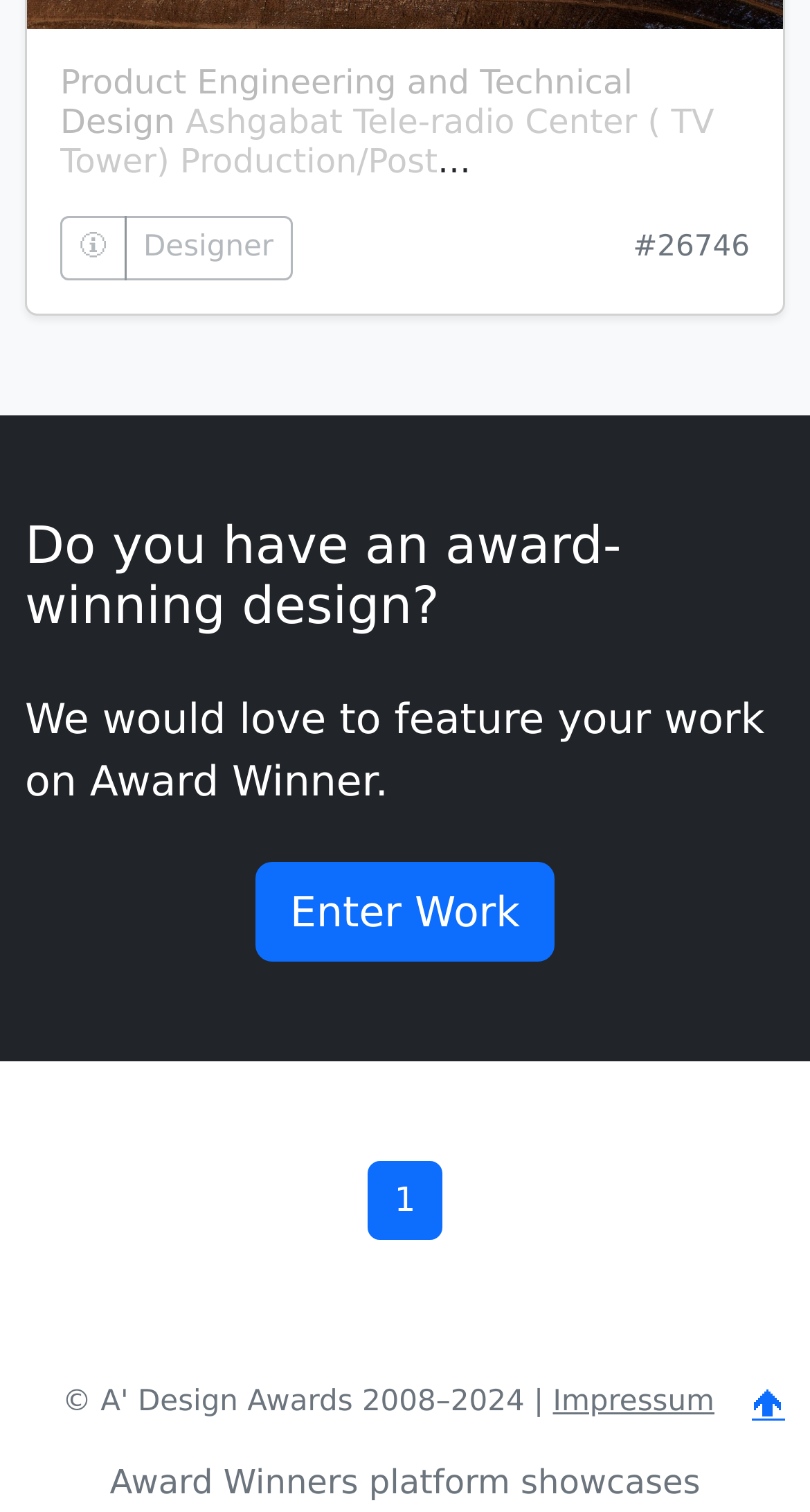What is the navigation element at the bottom of the page?
Carefully analyze the image and provide a detailed answer to the question.

The answer can be found in the navigation element with the text 'Page Navigation'. This element is located at the bottom of the webpage and appears to provide navigation options for the user.